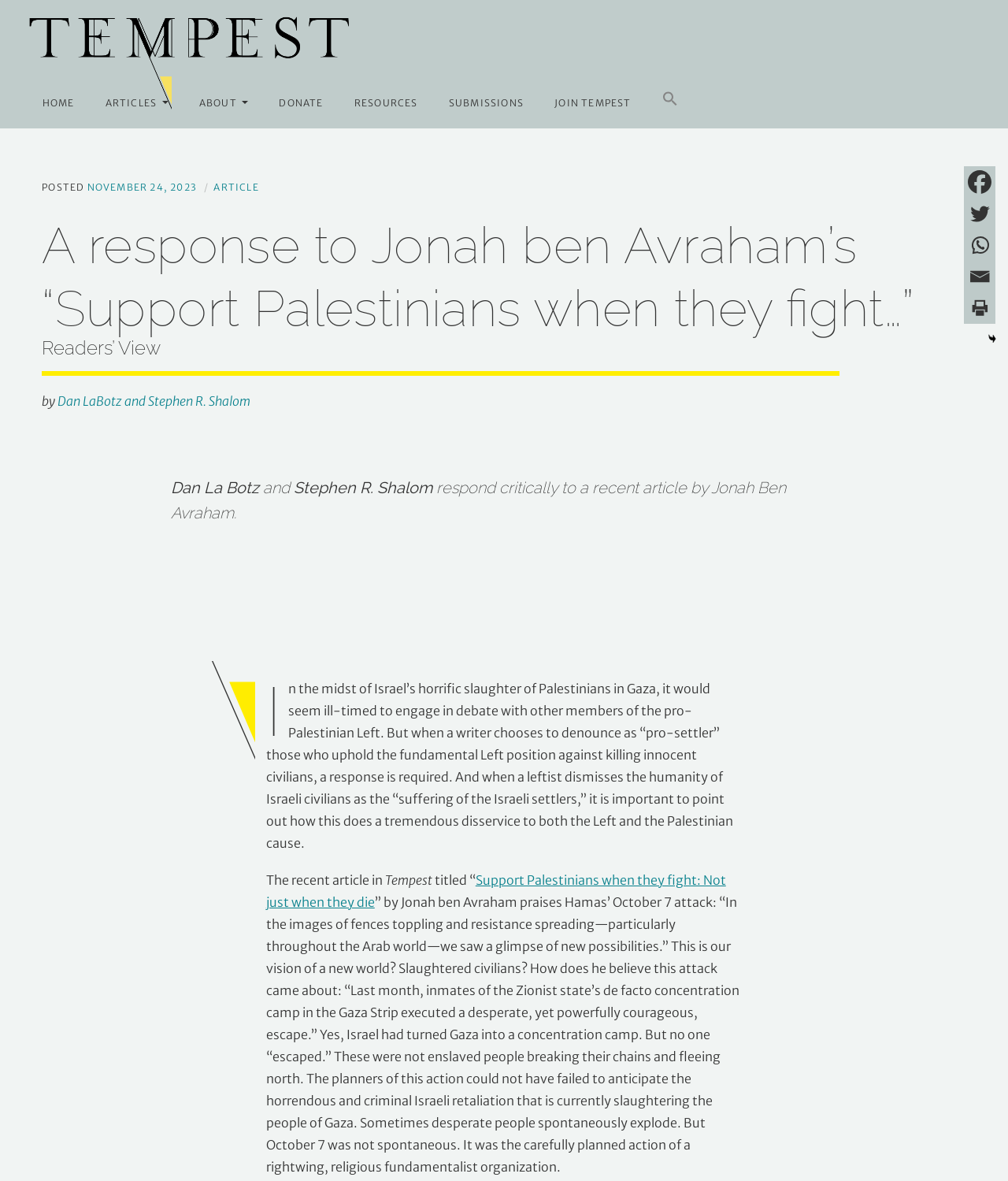What is the name of the article being responded to?
Provide a detailed answer to the question using information from the image.

I found the answer by reading the text in the article, which mentions the title of the article being responded to, 'Support Palestinians when they fight: Not just when they die'.